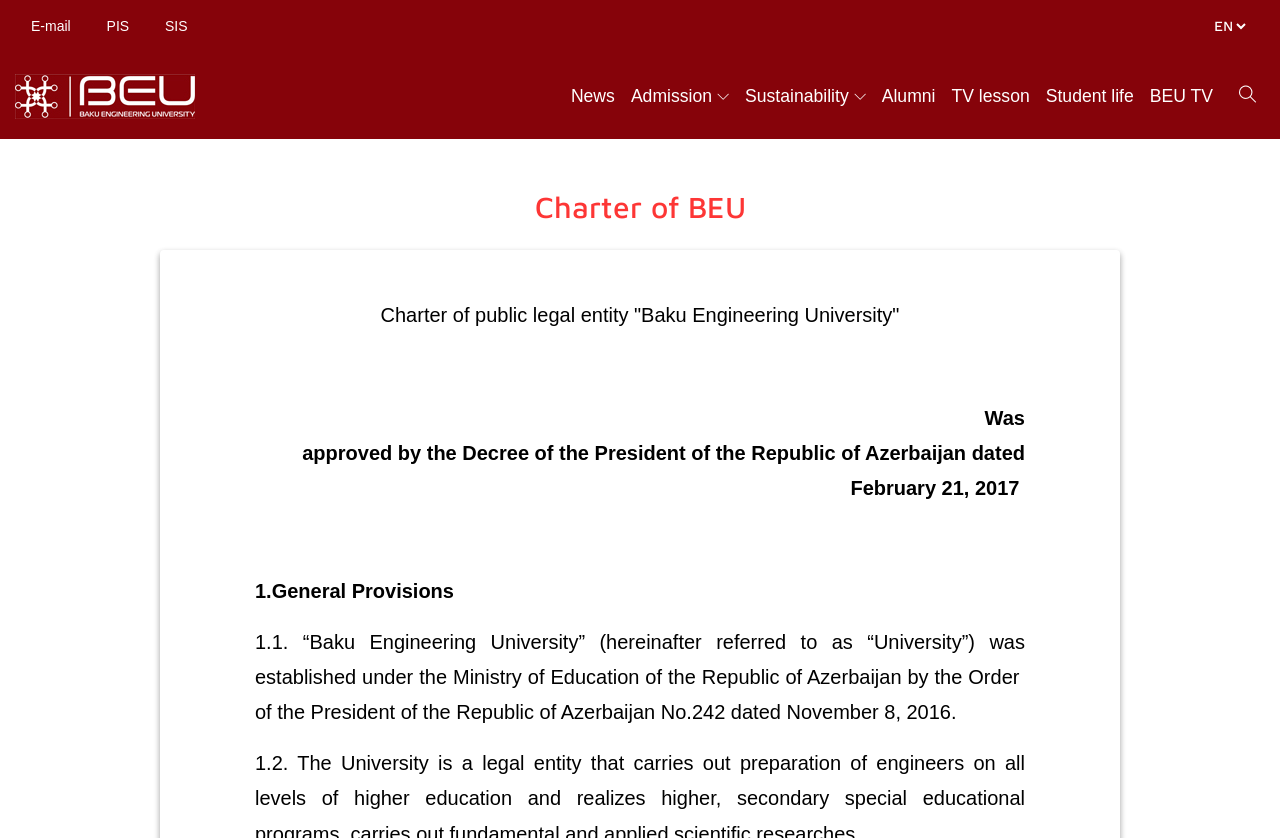Can you find the bounding box coordinates for the element to click on to achieve the instruction: "Check email"?

[0.024, 0.021, 0.055, 0.041]